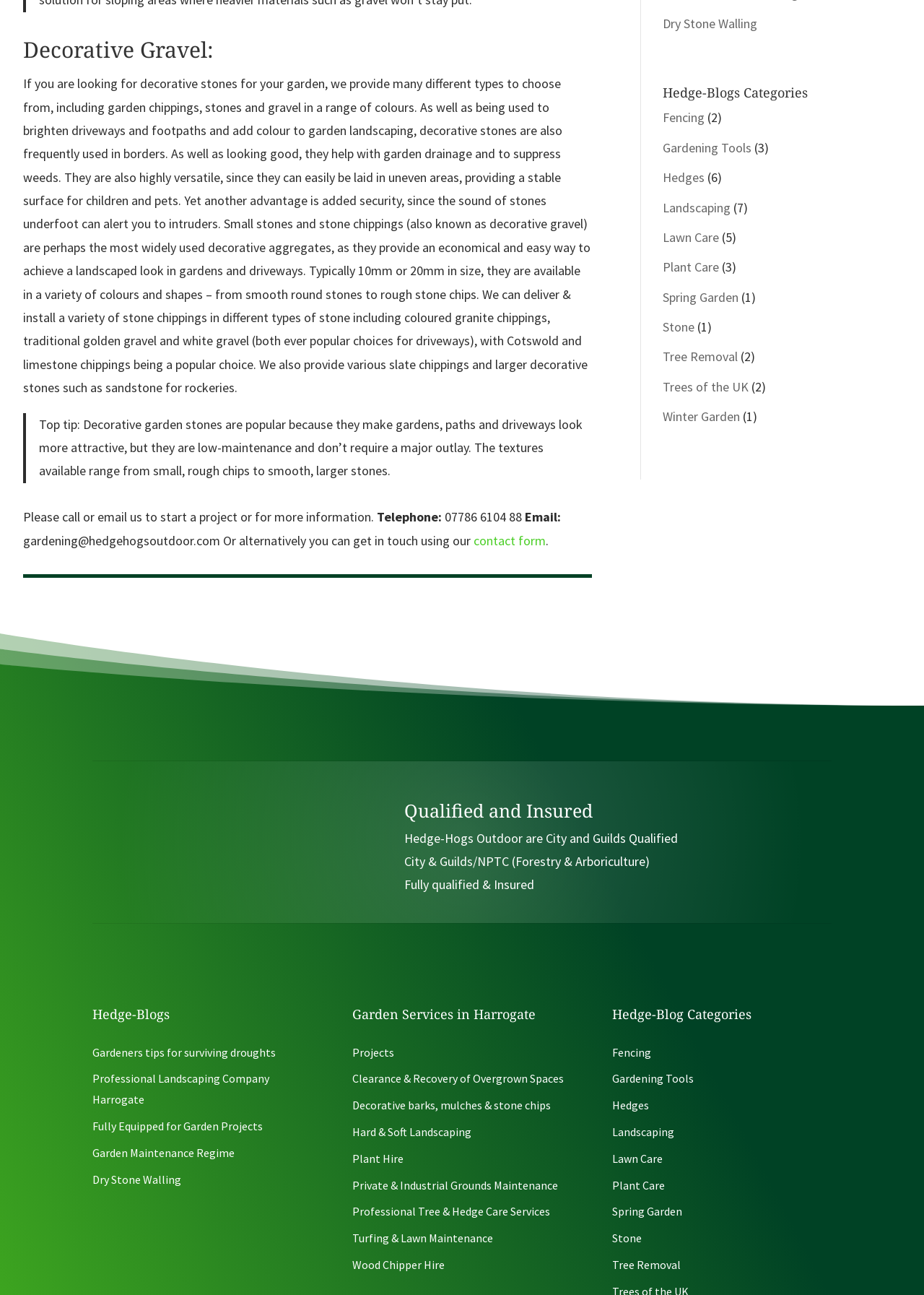Locate the bounding box of the UI element described in the following text: "Dry Stone Walling".

[0.717, 0.012, 0.82, 0.024]